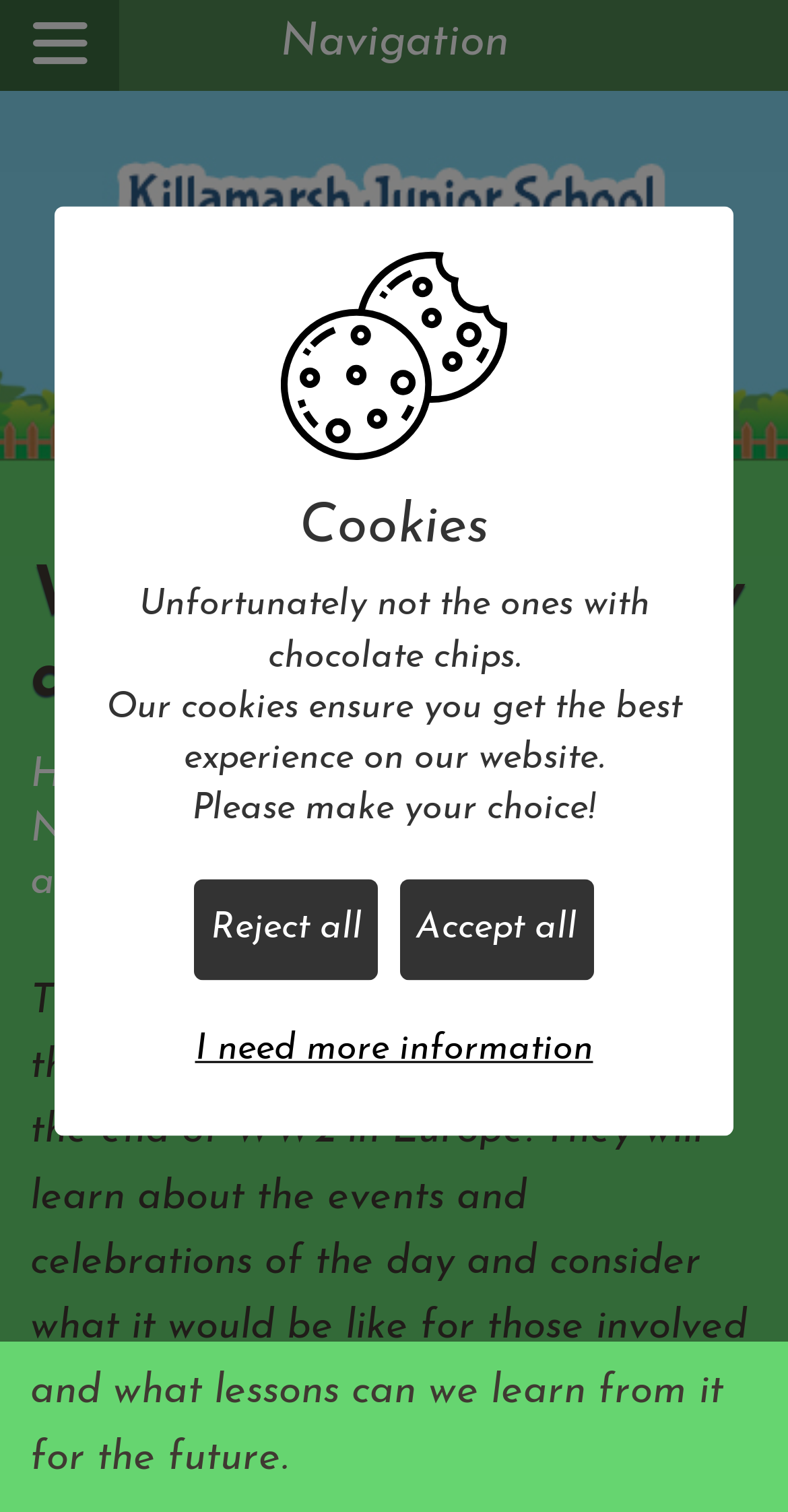Answer the question using only a single word or phrase: 
What type of information can be found in the 'News and Events' section?

Latest news